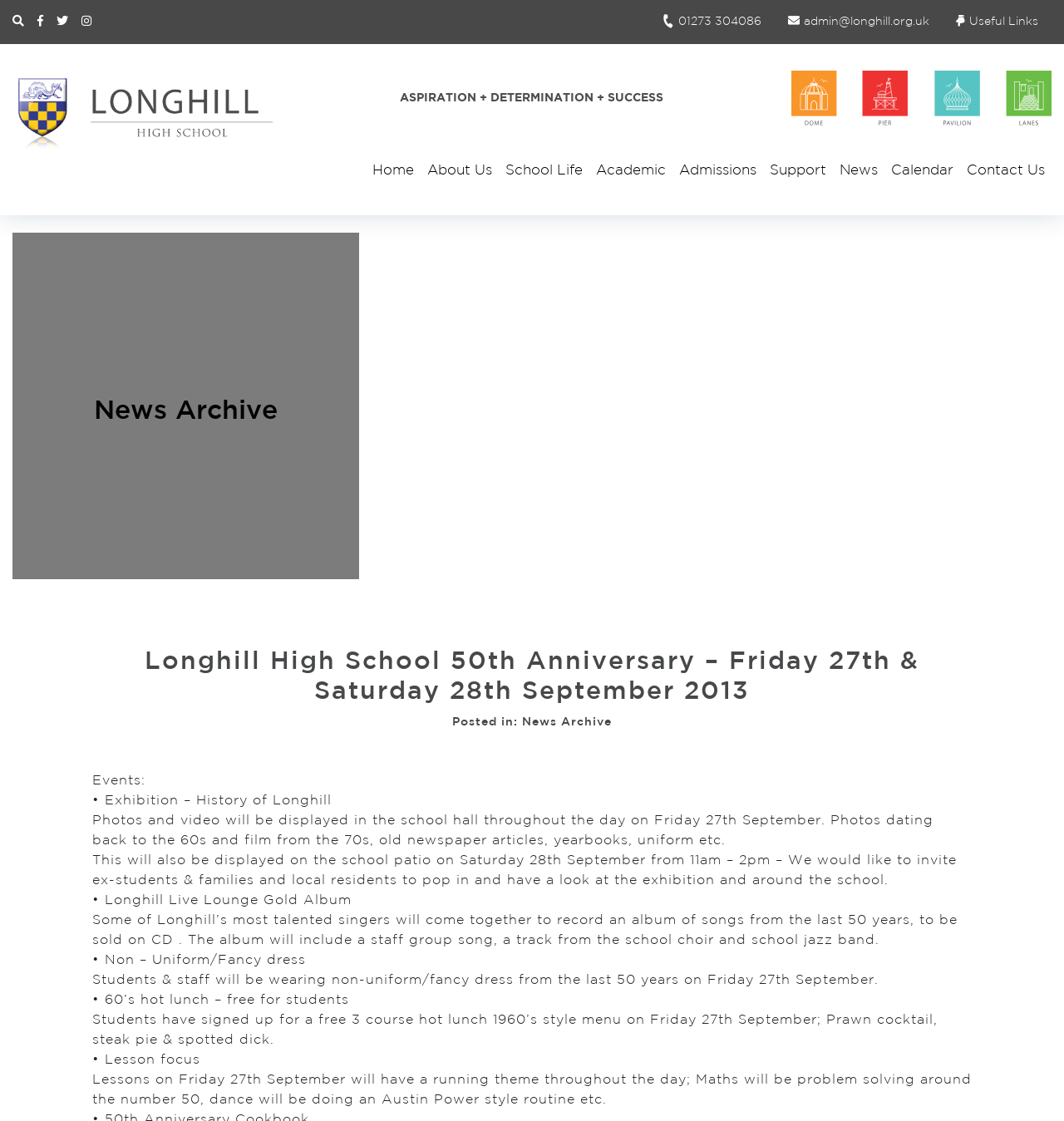What is the name of the album to be recorded by Longhill’s talented singers?
Please provide a detailed and comprehensive answer to the question.

I found the answer by reading the text 'Some of Longhill’s most talented singers will come together to record an album of songs from the last 50 years, to be sold on CD. The album will include a staff group song, a track from the school choir and school jazz band.' which mentions the name of the album.